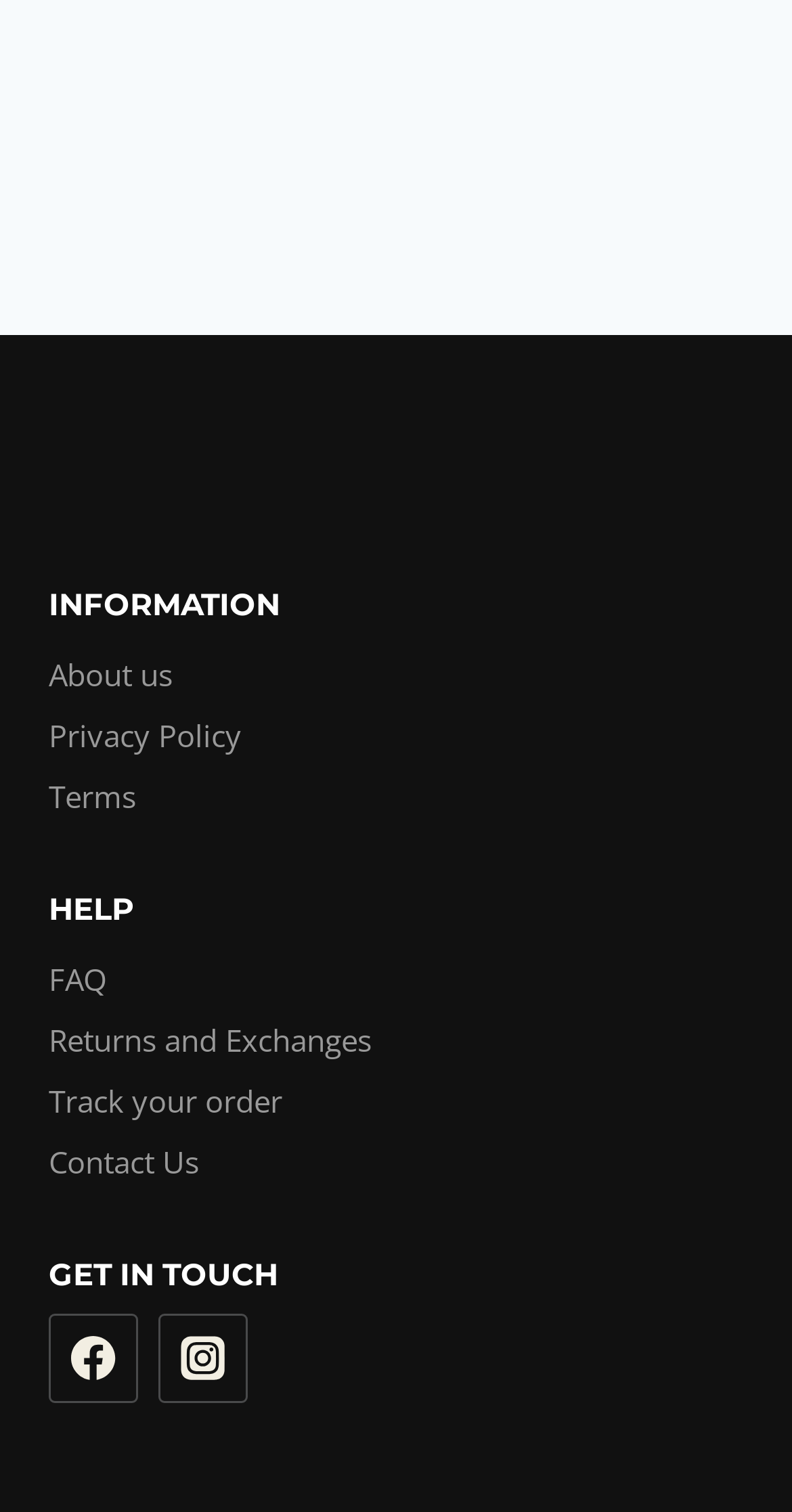Specify the bounding box coordinates for the region that must be clicked to perform the given instruction: "Go to FAQ".

[0.062, 0.628, 0.938, 0.668]